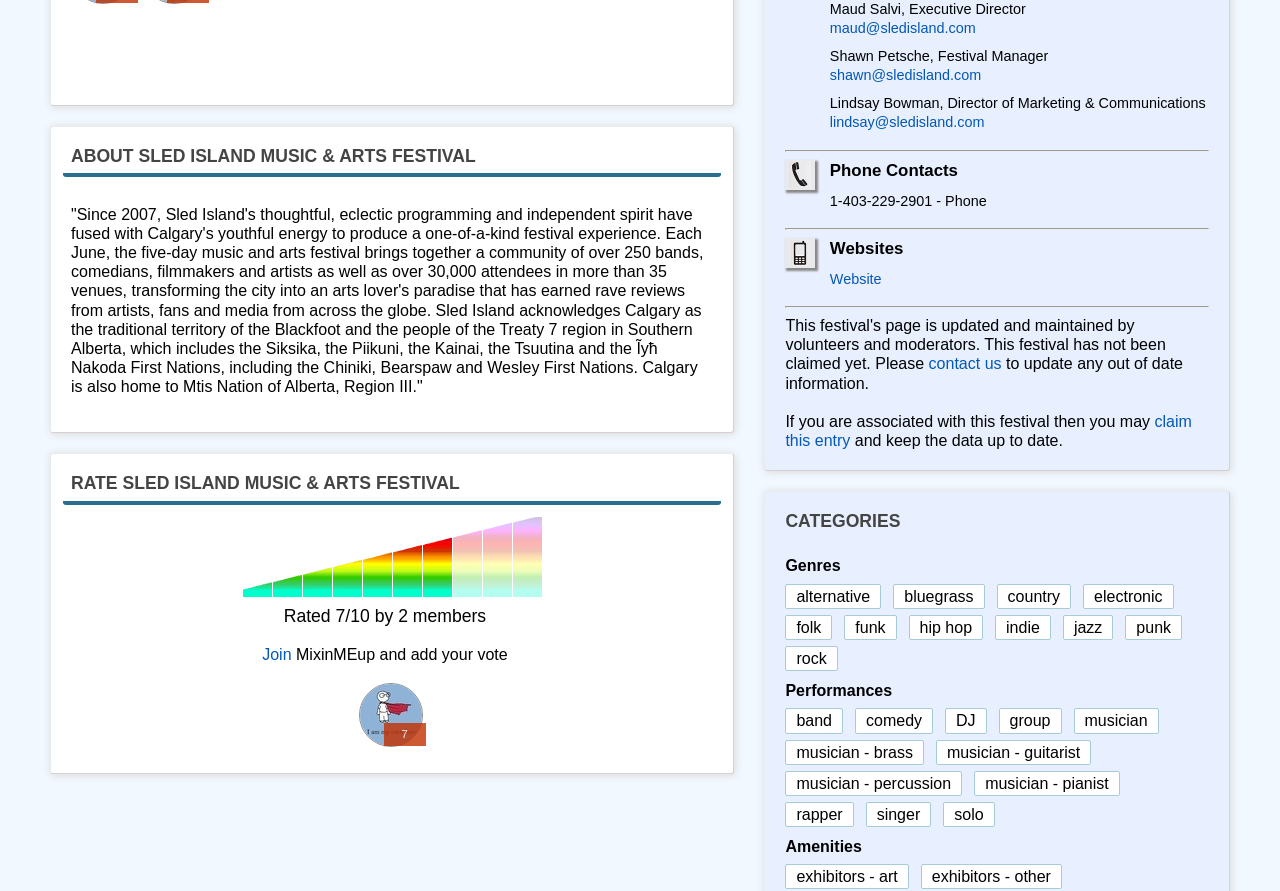What is the email of the Executive Director?
From the screenshot, provide a brief answer in one word or phrase.

maud@sledisland.com